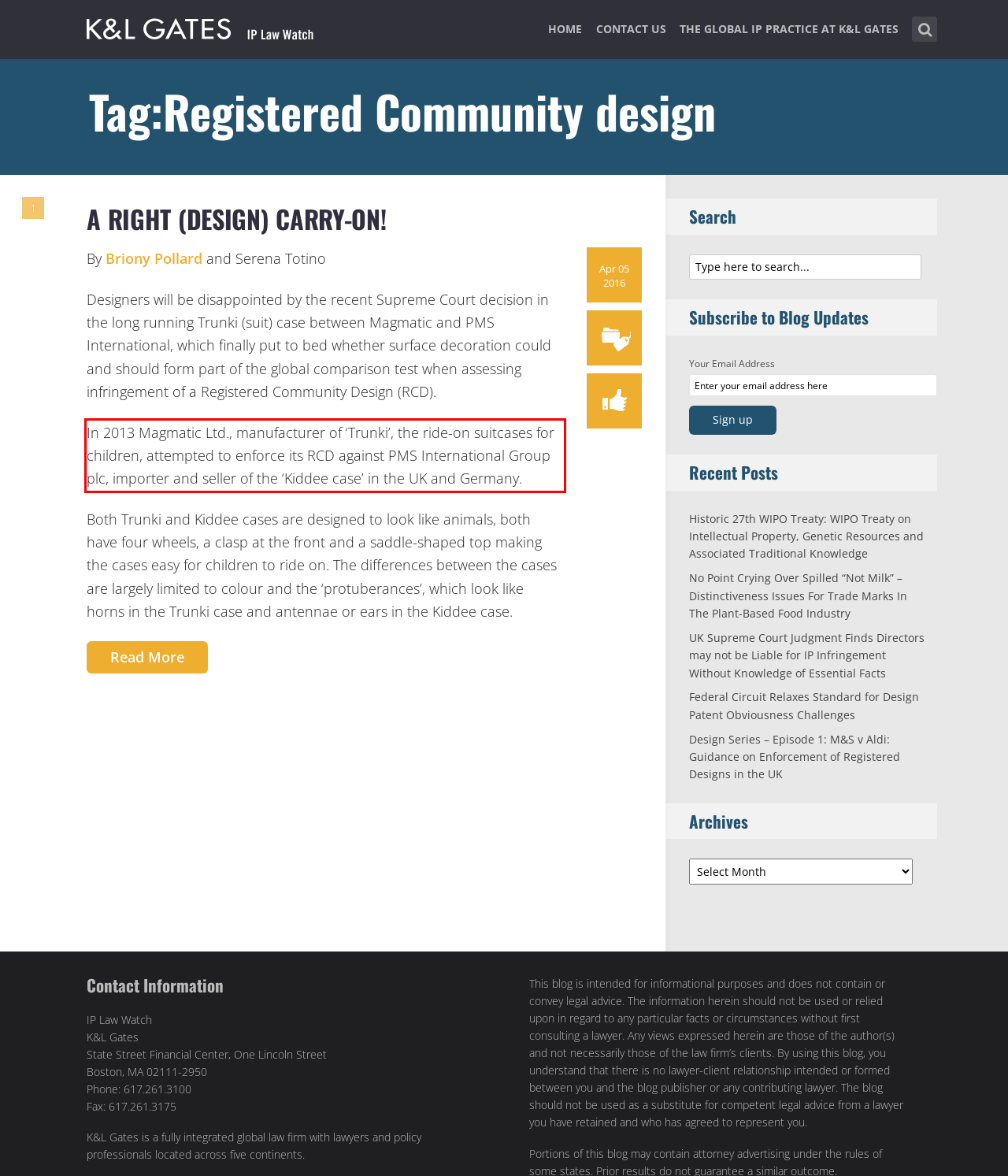Analyze the webpage screenshot and use OCR to recognize the text content in the red bounding box.

In 2013 Magmatic Ltd., manufacturer of ‘Trunki’, the ride-on suitcases for children, attempted to enforce its RCD against PMS International Group plc, importer and seller of the ‘Kiddee case’ in the UK and Germany.